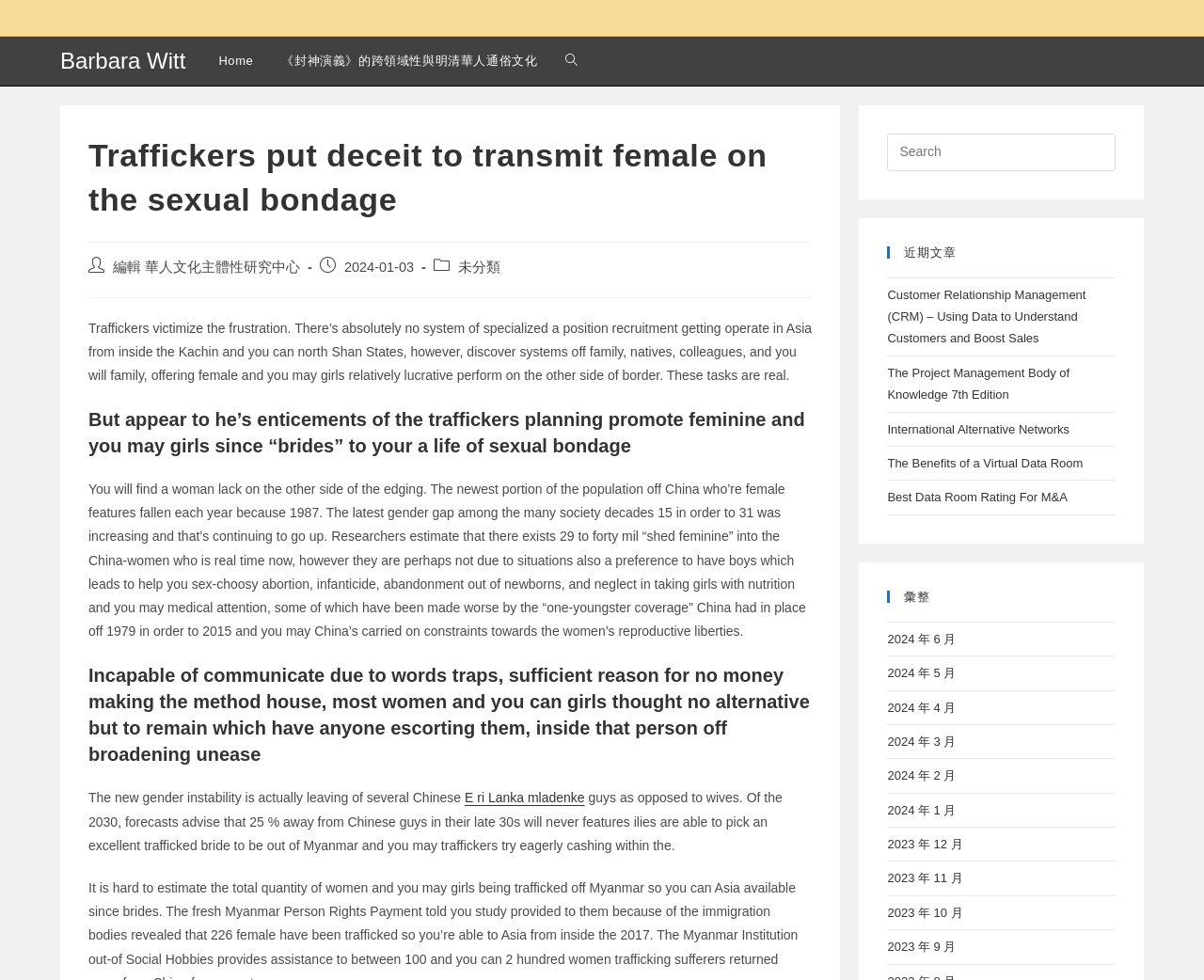Identify the bounding box coordinates for the region of the element that should be clicked to carry out the instruction: "Click the '未分類' link". The bounding box coordinates should be four float numbers between 0 and 1, i.e., [left, top, right, bottom].

[0.38, 0.265, 0.416, 0.28]